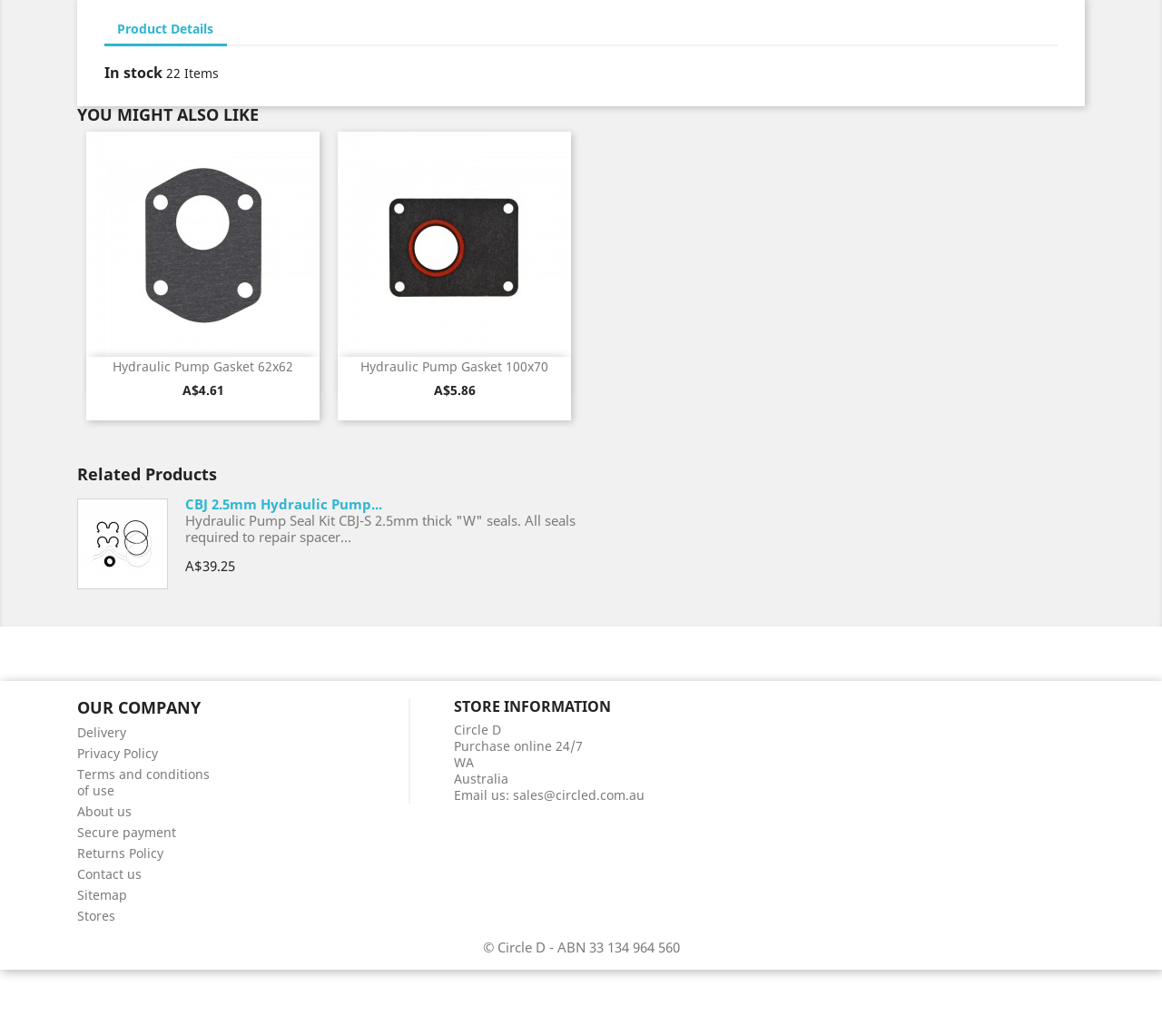How many products are shown in the 'YOU MIGHT ALSO LIKE' section?
Please answer the question as detailed as possible based on the image.

I found the answer by looking at the 'article' elements inside the 'YOU MIGHT ALSO LIKE' section and counting the number of products, which is 2.